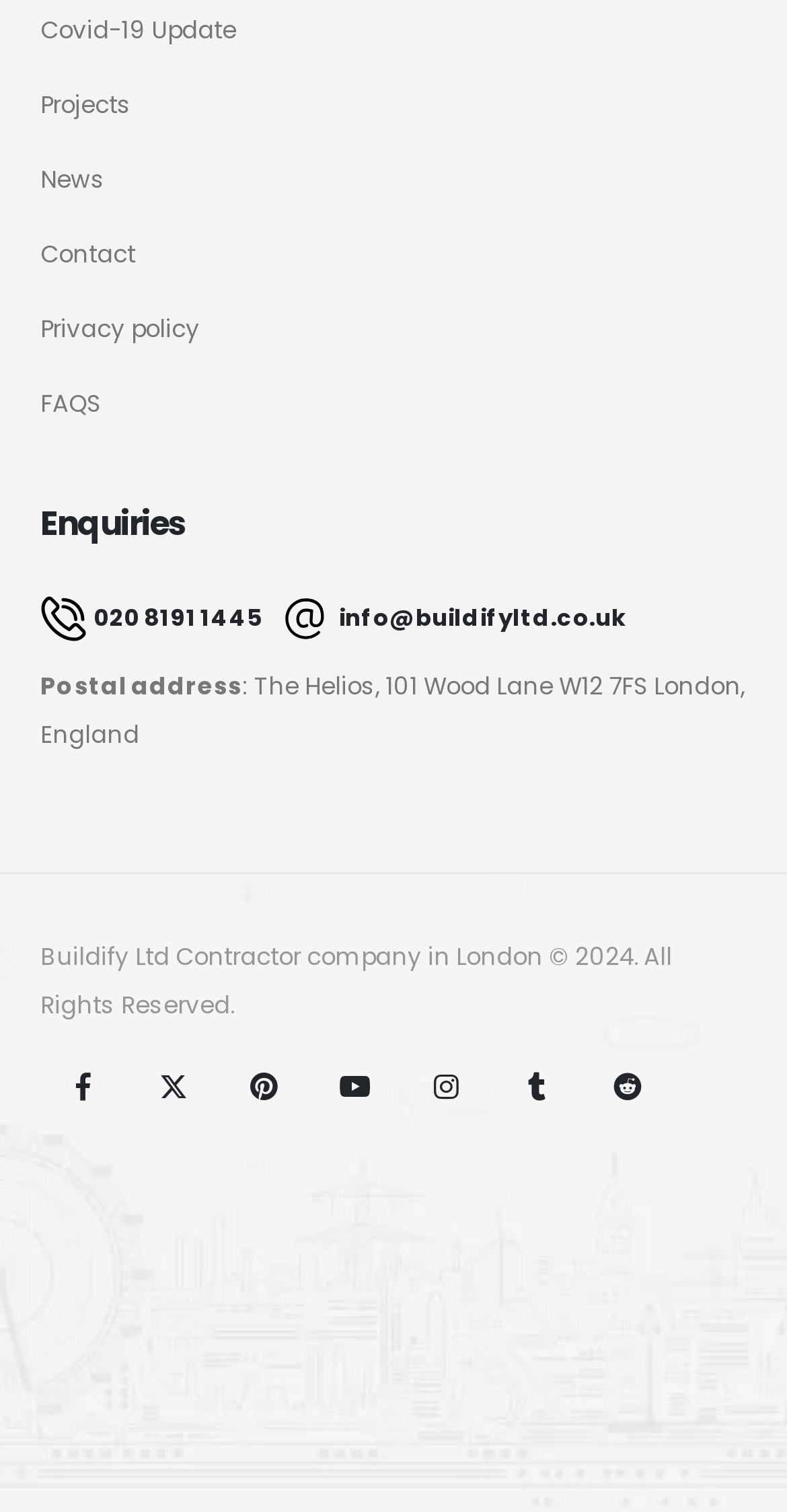Answer the question below using just one word or a short phrase: 
What is the company name?

Buildify Ltd